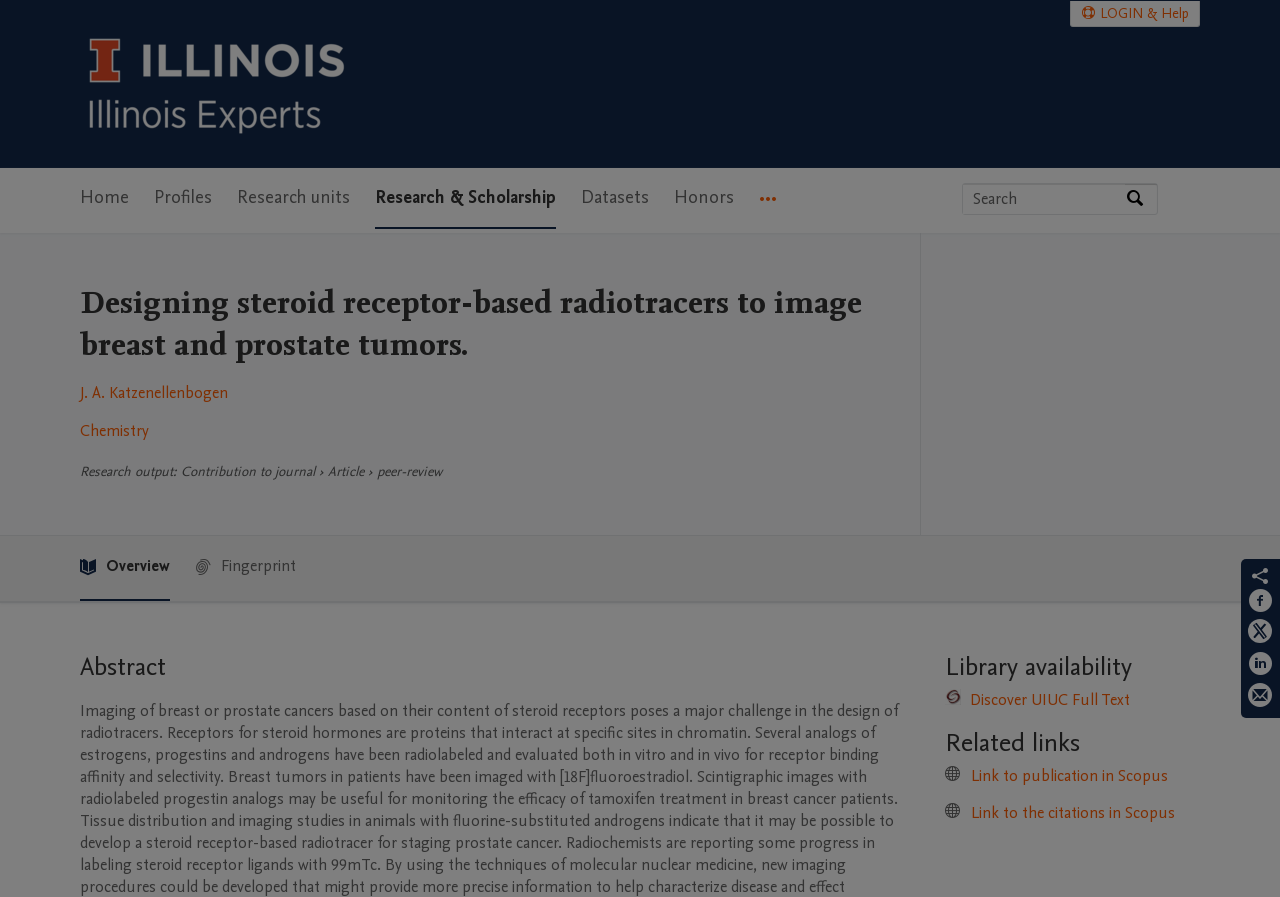How many share options are available?
Provide an in-depth and detailed answer to the question.

I counted the share options at the bottom-right corner of the webpage, which are 'Share on Facebook', 'Share on Twitter', 'Share on LinkedIn', and 'Share by email'.